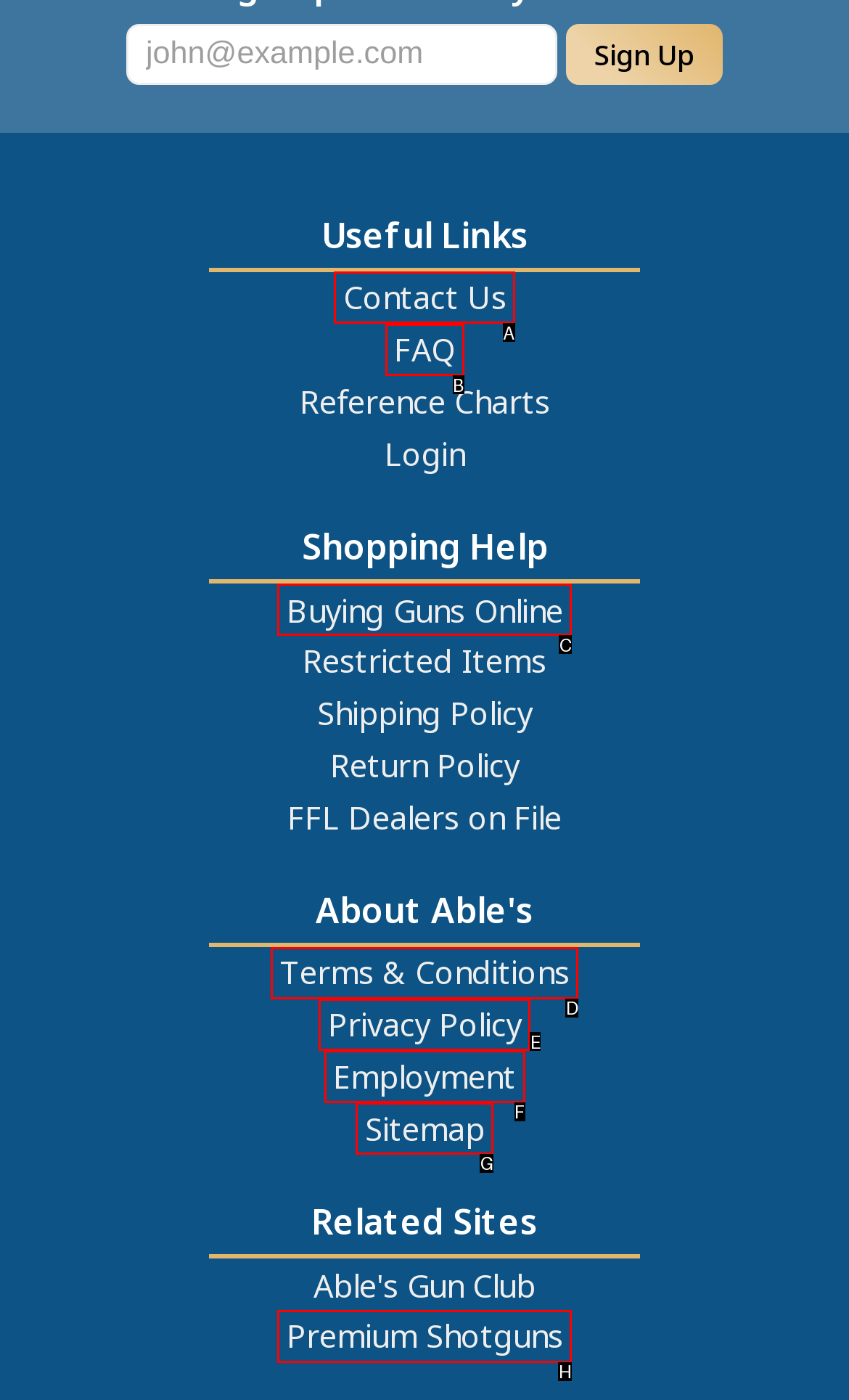Tell me which one HTML element I should click to complete the following task: Go to Contact Us page Answer with the option's letter from the given choices directly.

A